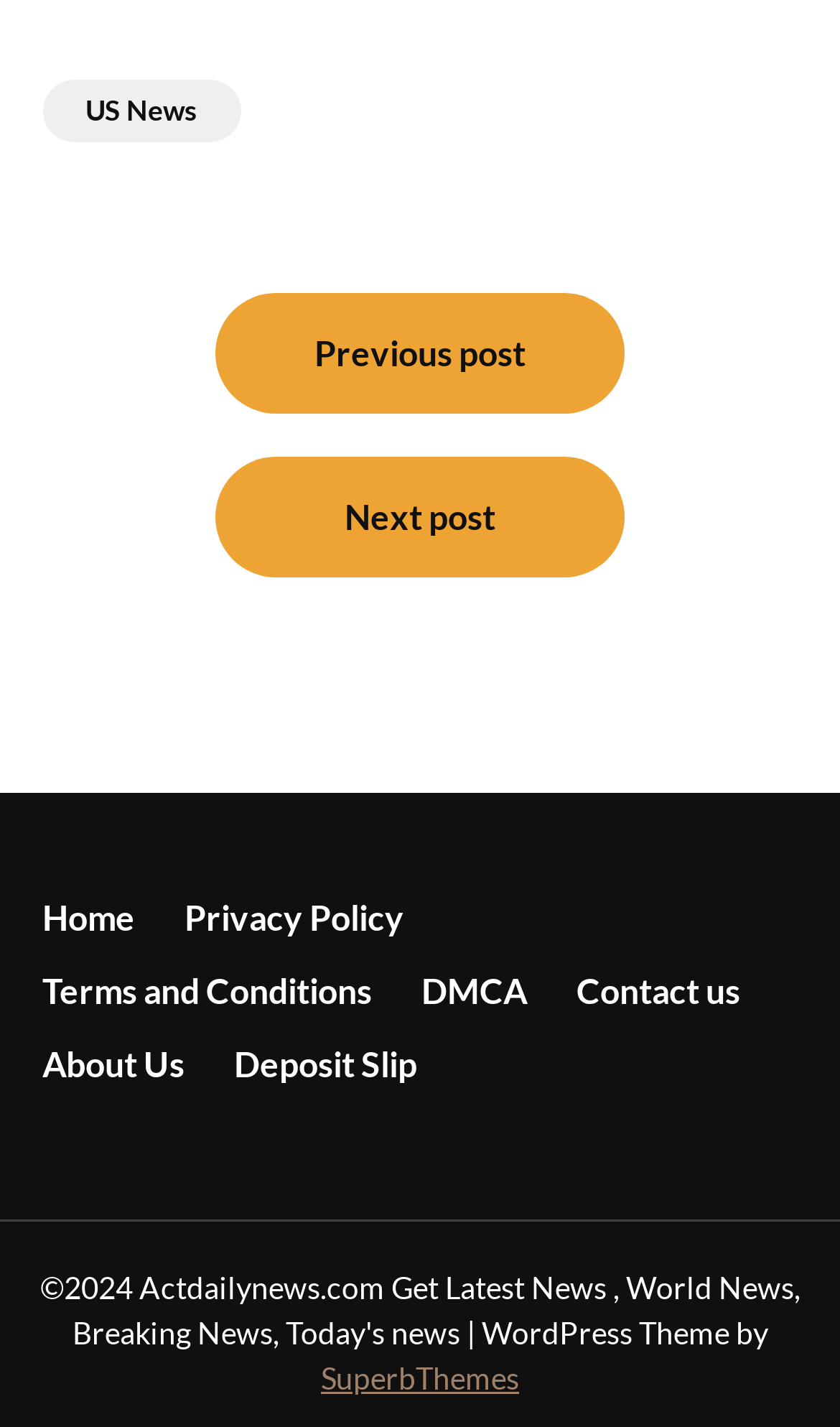Pinpoint the bounding box coordinates of the clickable area needed to execute the instruction: "visit Home page". The coordinates should be specified as four float numbers between 0 and 1, i.e., [left, top, right, bottom].

[0.05, 0.625, 0.16, 0.661]